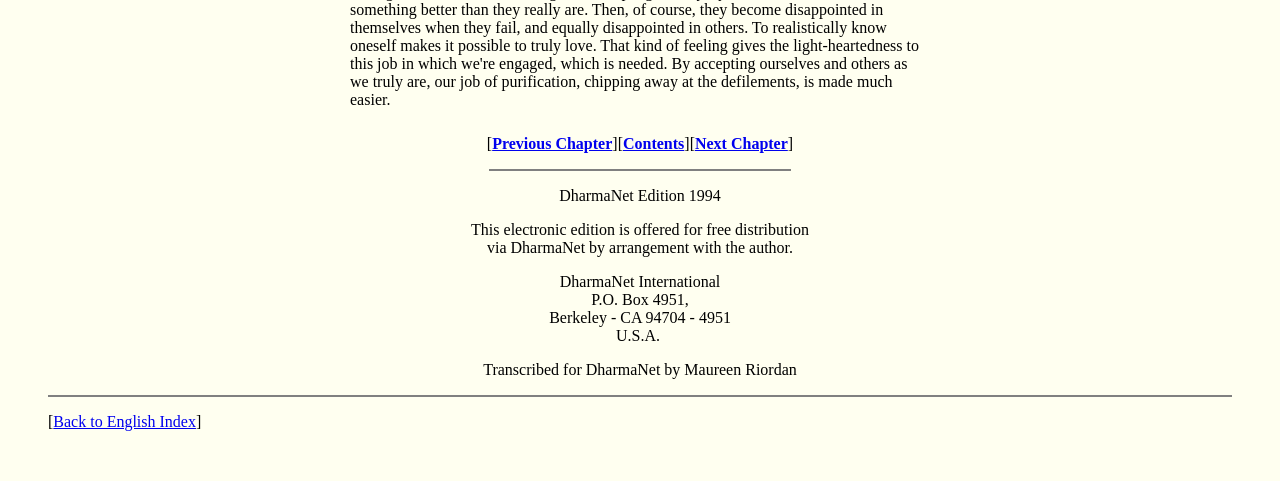Find the bounding box of the UI element described as: "Back to English Index". The bounding box coordinates should be given as four float values between 0 and 1, i.e., [left, top, right, bottom].

[0.042, 0.858, 0.153, 0.893]